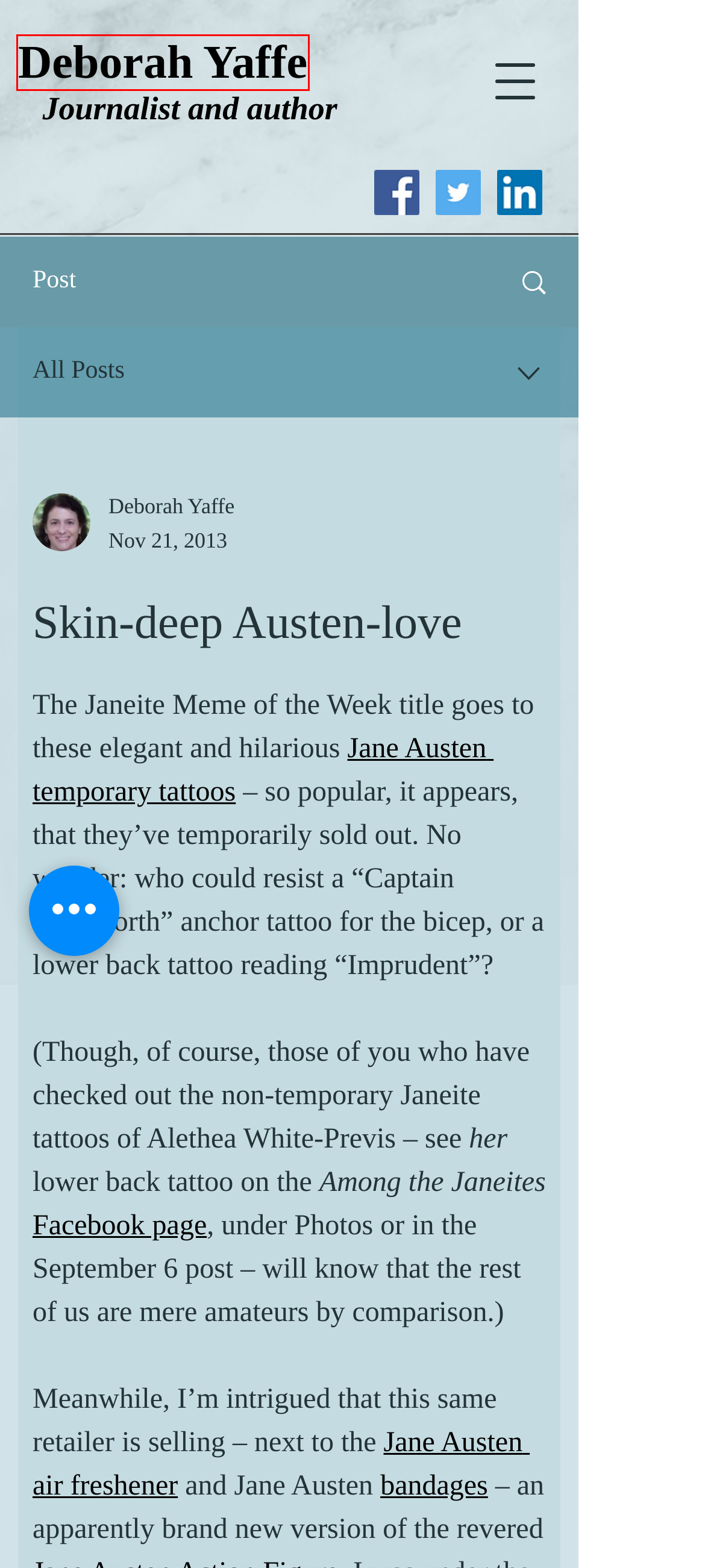You are provided with a screenshot of a webpage that has a red bounding box highlighting a UI element. Choose the most accurate webpage description that matches the new webpage after clicking the highlighted element. Here are your choices:
A. BLOG | DeborahYaffe.com
B. In for the quill
C. Tattoos -- temporary | DeborahYaffe.com
D. Author and freelance writer | DeborahYaffe.com
E. Merchandise
F. If the shoe fits. . .
G. Blog Archives | DeborahYaffe.com
H. Coveted rarities

D